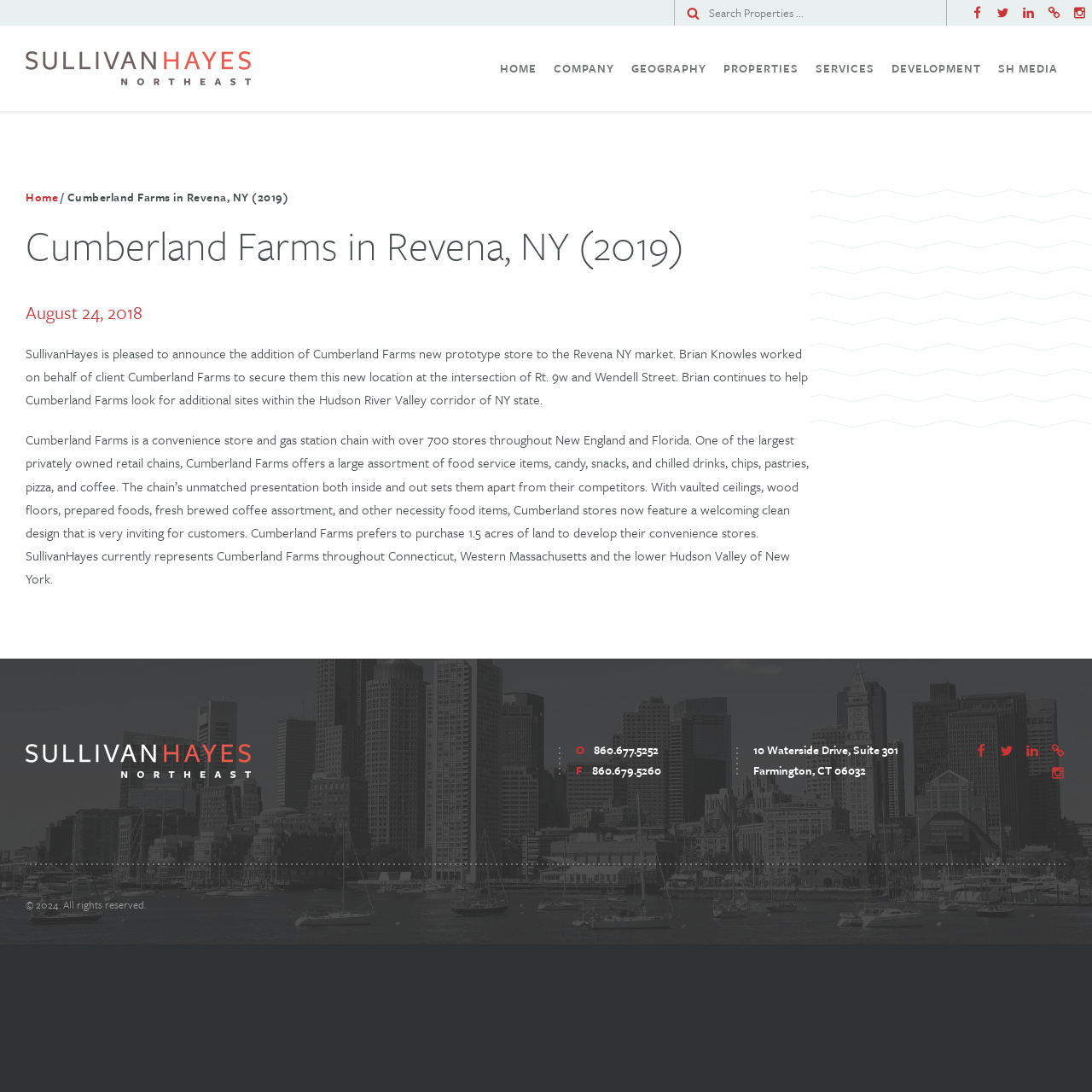Please identify the bounding box coordinates of the area that needs to be clicked to follow this instruction: "Click on the SullivanHayesNE.com logo".

[0.023, 0.047, 0.23, 0.078]